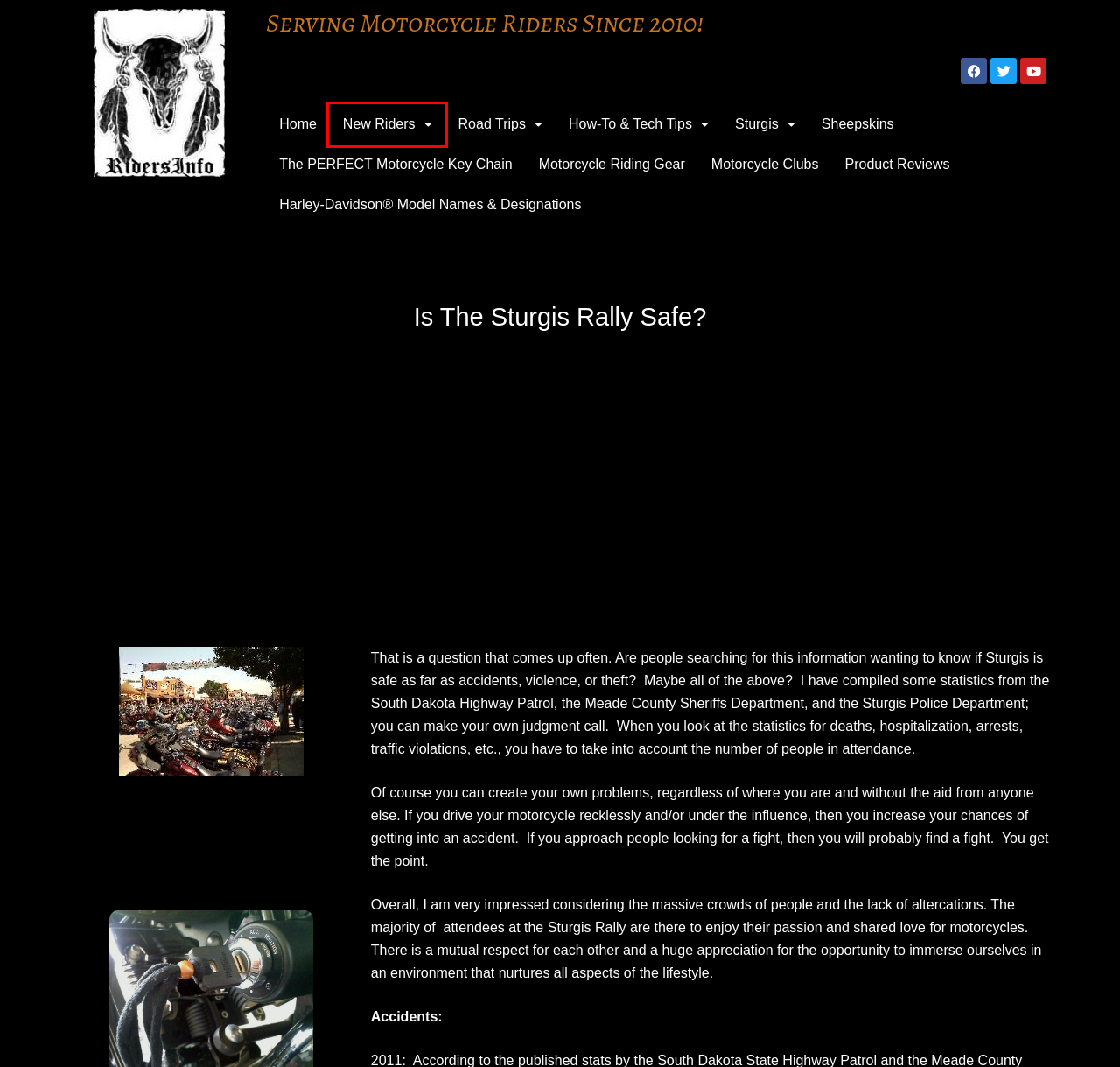You are given a webpage screenshot where a red bounding box highlights an element. Determine the most fitting webpage description for the new page that loads after clicking the element within the red bounding box. Here are the candidates:
A. Product Reviews -
B. RidersInfo - #1 resource for New Riders, Sturgis, Road trips, Sheepskins
C. New Riders -
D. Motorcycle Riding Gear -
E. How To Tips for your Harley-Davidson - RidersInfo has step by step guides
F. Motorcycle Clubs - At RidersInfo we list 1000's of motorcycle clubs by State
G. The PERFECT Motorcycle Key Chain -
H. Motorcycle Sheepskin Seat Covers -

C